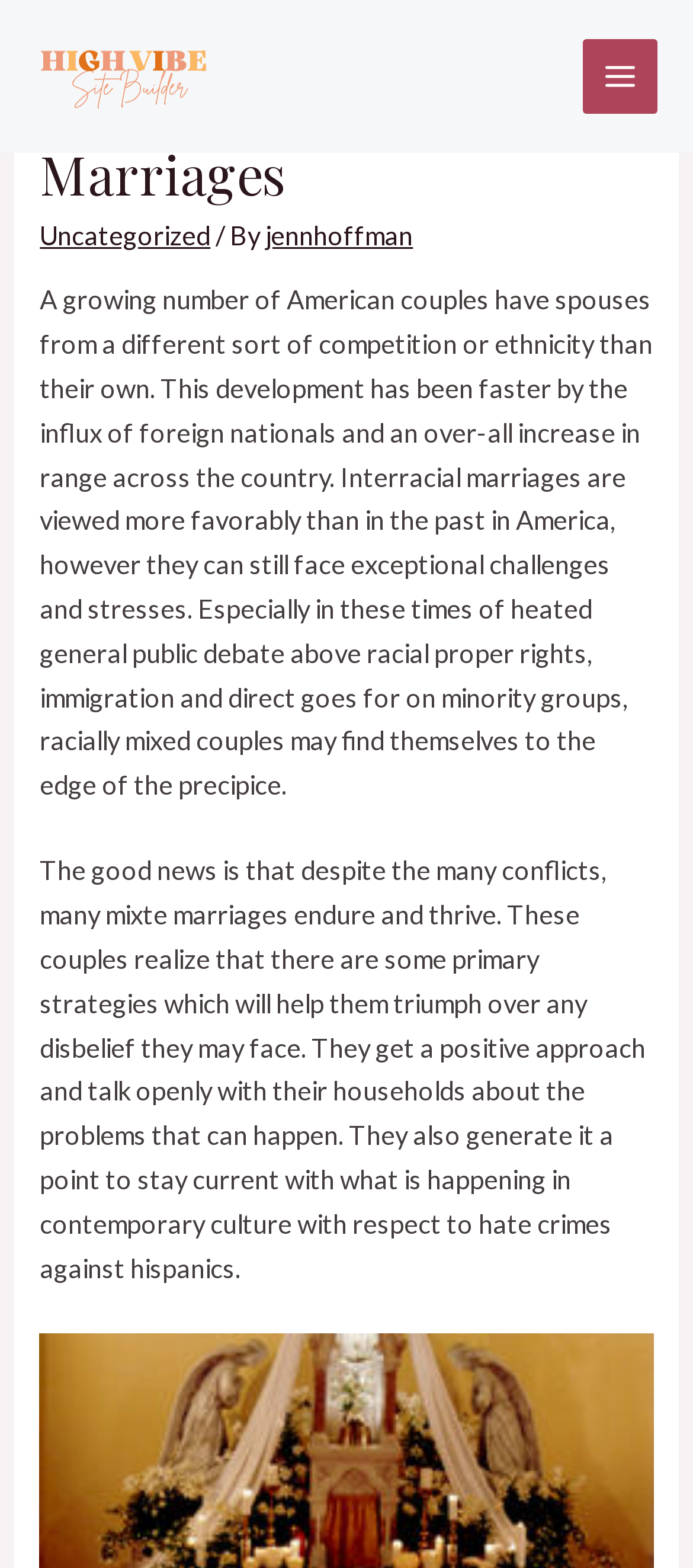What is the context of the text on this webpage?
Please utilize the information in the image to give a detailed response to the question.

The text on this webpage mentions 'heated public debate above racial proper rights, immigration and direct goes for on minority groups', which suggests that the context of the discussion is the current social and political climate in the United States, particularly with regard to racial rights and immigration.